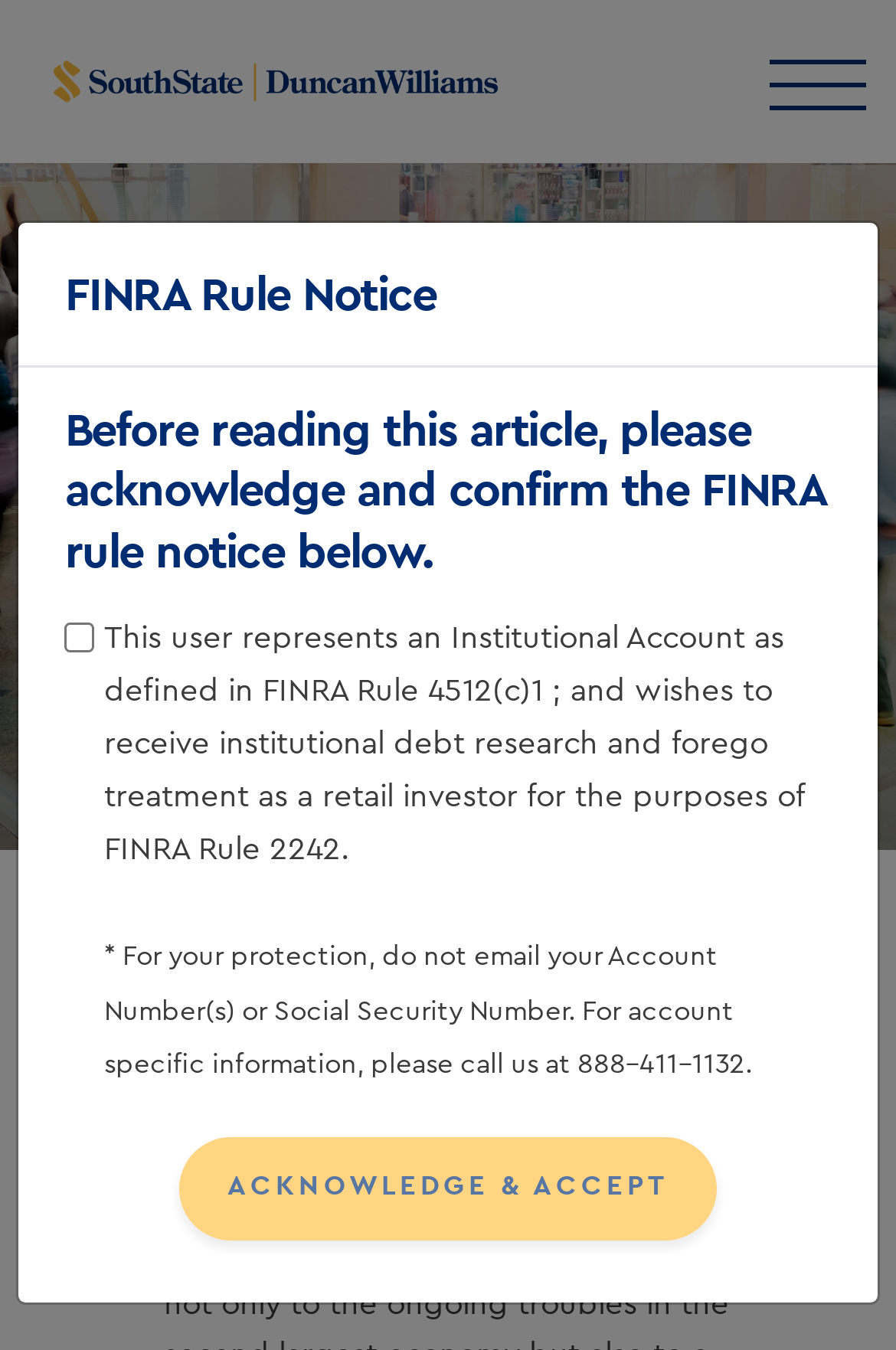What is the call to action in the navigation section?
Please give a detailed and thorough answer to the question, covering all relevant points.

The call to action in the navigation section can be found where it says 'Subscribe to our Market Commentary newsletter and receive timely articles delivered straight to your inbox.' This is likely encouraging users to subscribe to the newsletter.